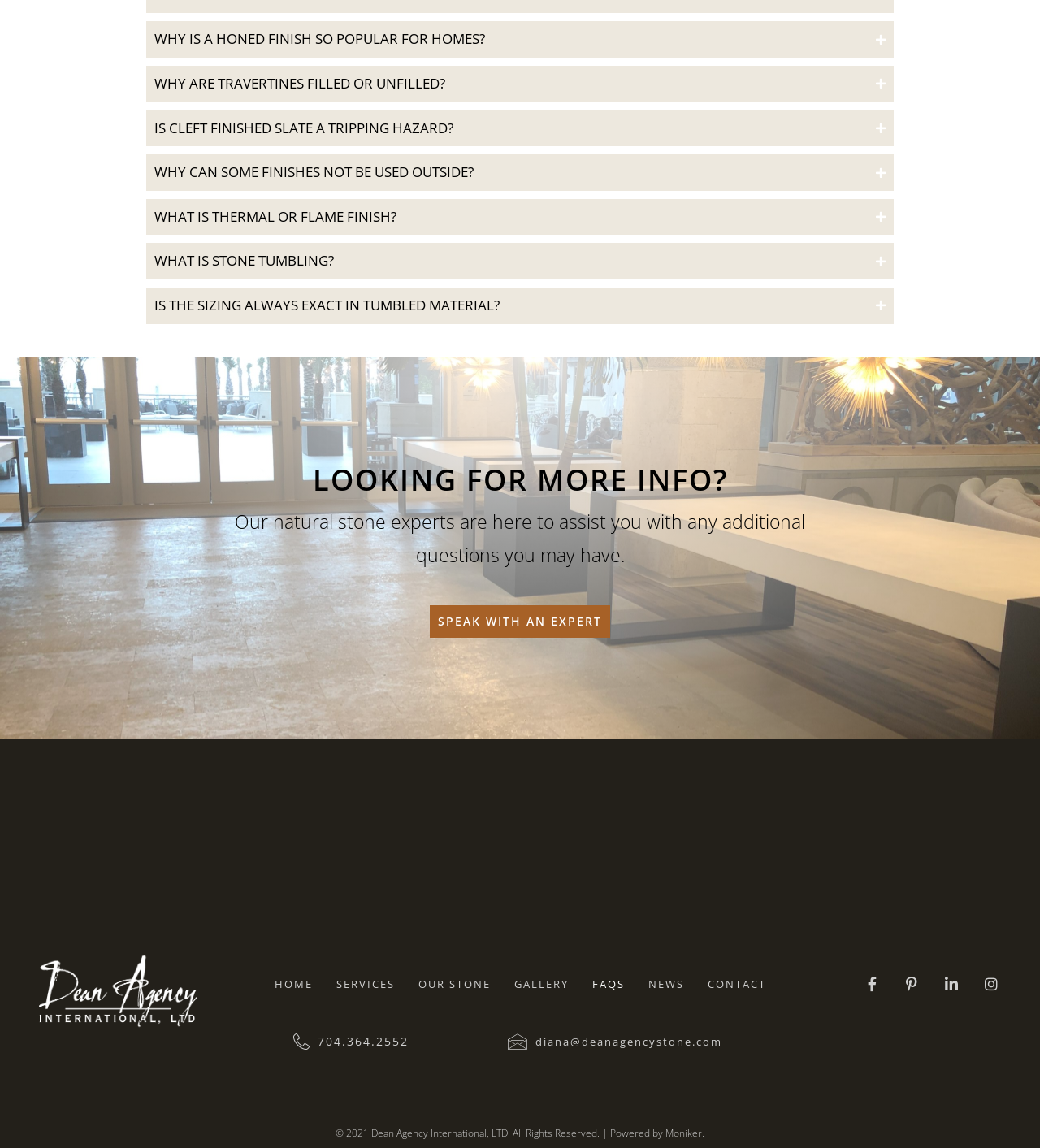What is the company's phone number? Refer to the image and provide a one-word or short phrase answer.

704.364.2552